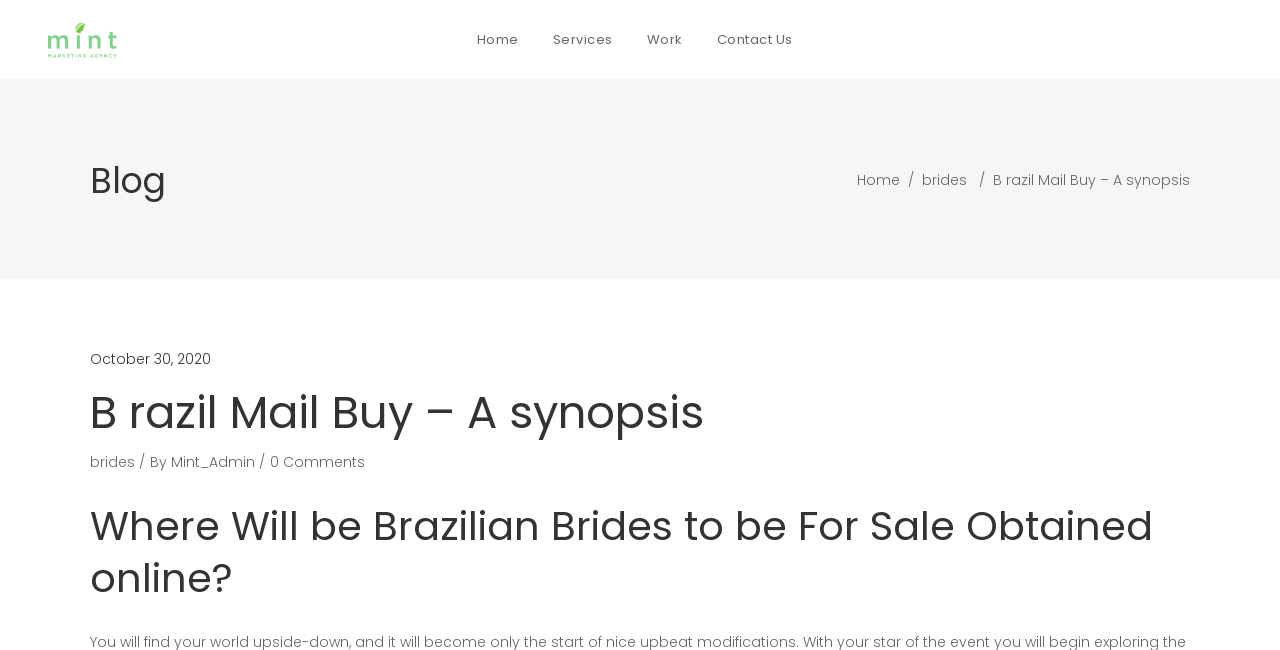Give a detailed account of the webpage.

The webpage appears to be a blog post about Brazilian mail-order brides. At the top left corner, there is a logo consisting of three images: a light logo, a dark logo, and a regular logo. 

Below the logo, there is a navigation menu with four links: "Home", "Services", "Work", and "Contact Us", aligned horizontally from left to right. 

The main content area is divided into two sections. The top section has a heading "Blog" and a breadcrumb navigation showing the current page's location: "Blog Home / brides / B razil Mail Buy – A synopsis". 

Below the breadcrumb navigation, there is a date "October 30, 2020" and a heading "B razil Mail Buy – A synopsis" that spans the entire width of the content area. 

The second section starts with a heading "Where Will be Brazilian Brides to be For Sale Obtained online?" that also spans the entire width of the content area. This section appears to be the main content of the blog post. 

There are also links and text scattered throughout the content area, including the author's name "Mint_Admin" and a comment count "0 Comments".